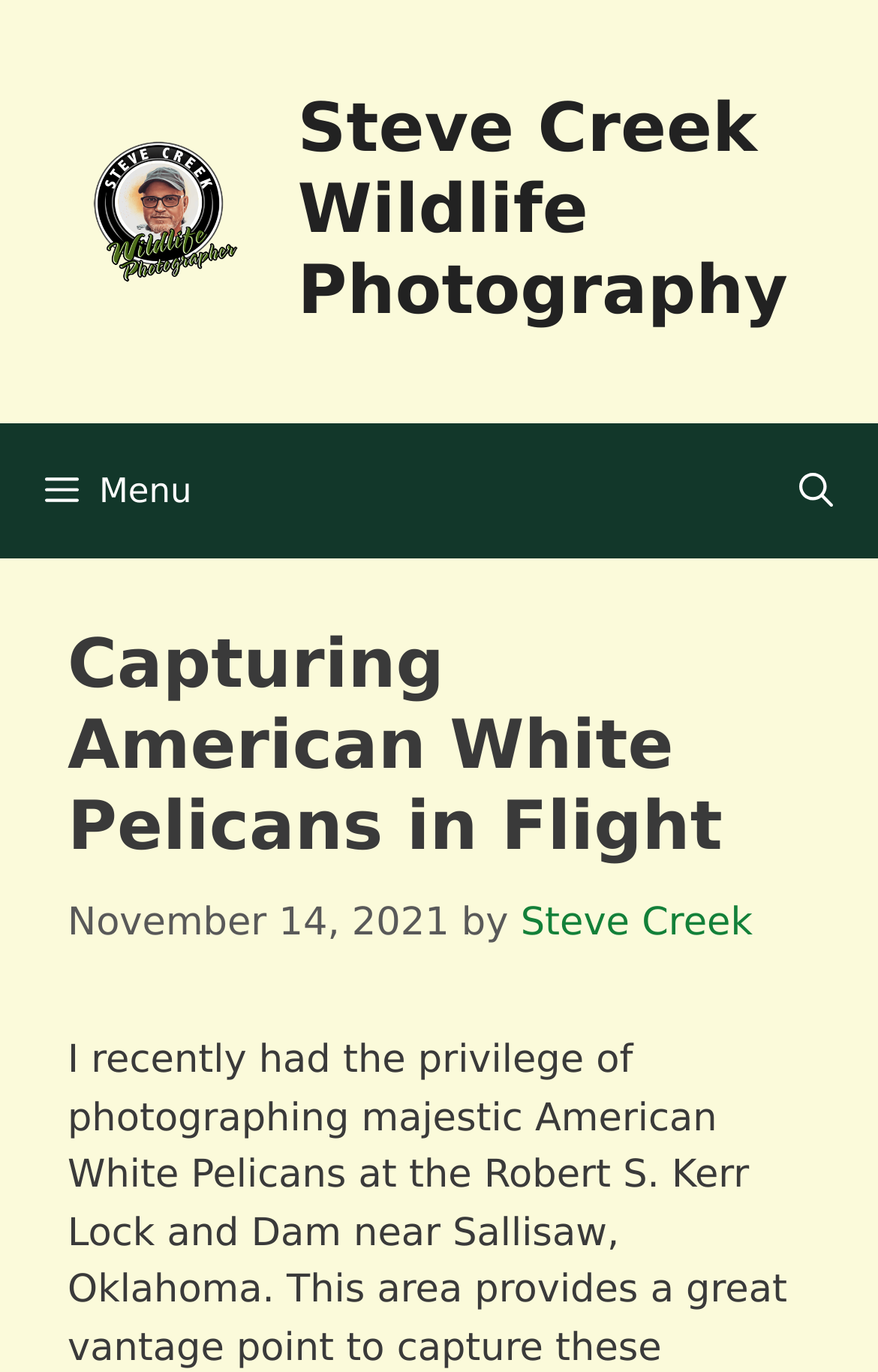Please determine the heading text of this webpage.

Capturing American White Pelicans in Flight